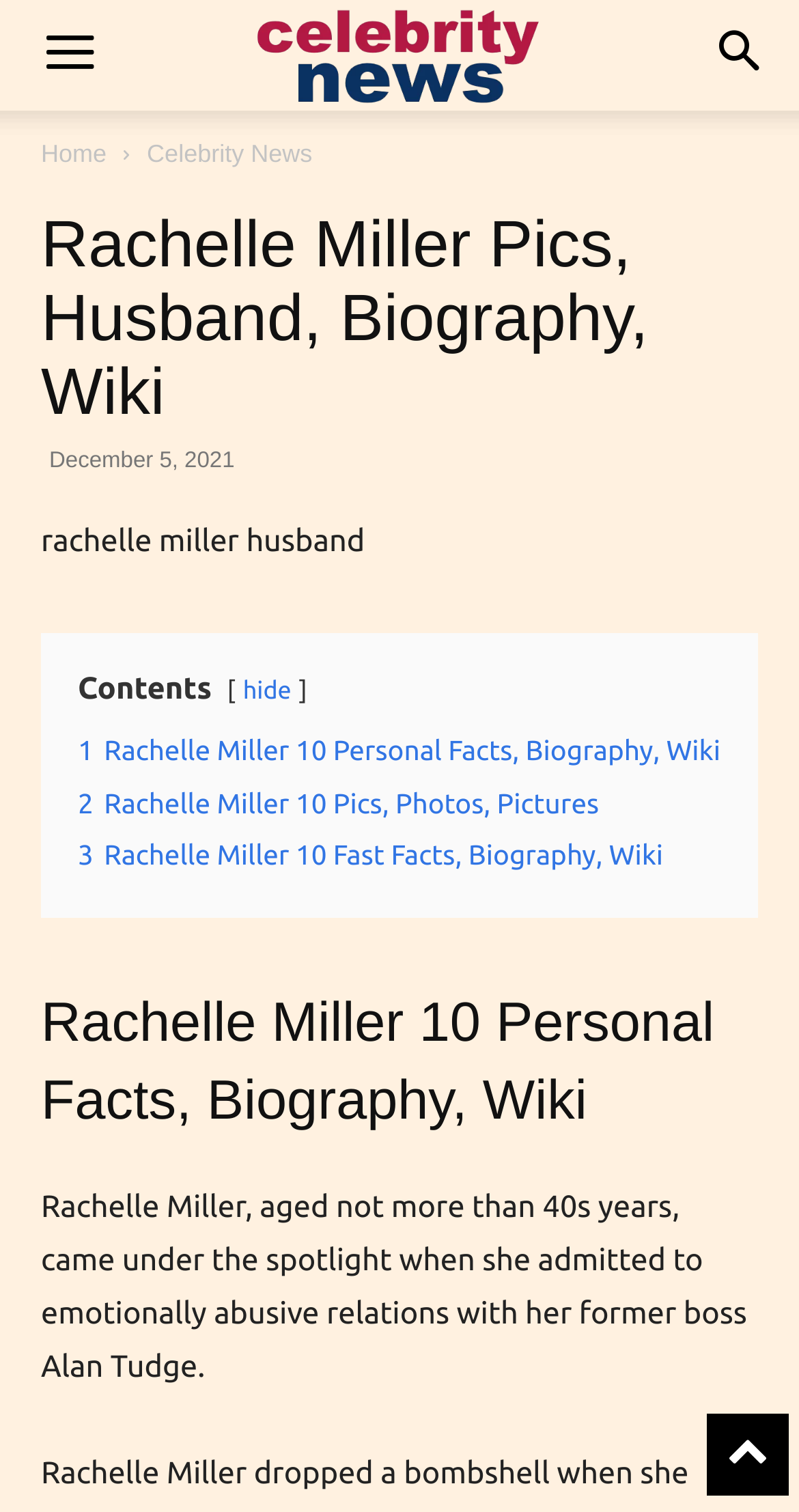Determine the heading of the webpage and extract its text content.

Rachelle Miller Pics, Husband, Biography, Wiki